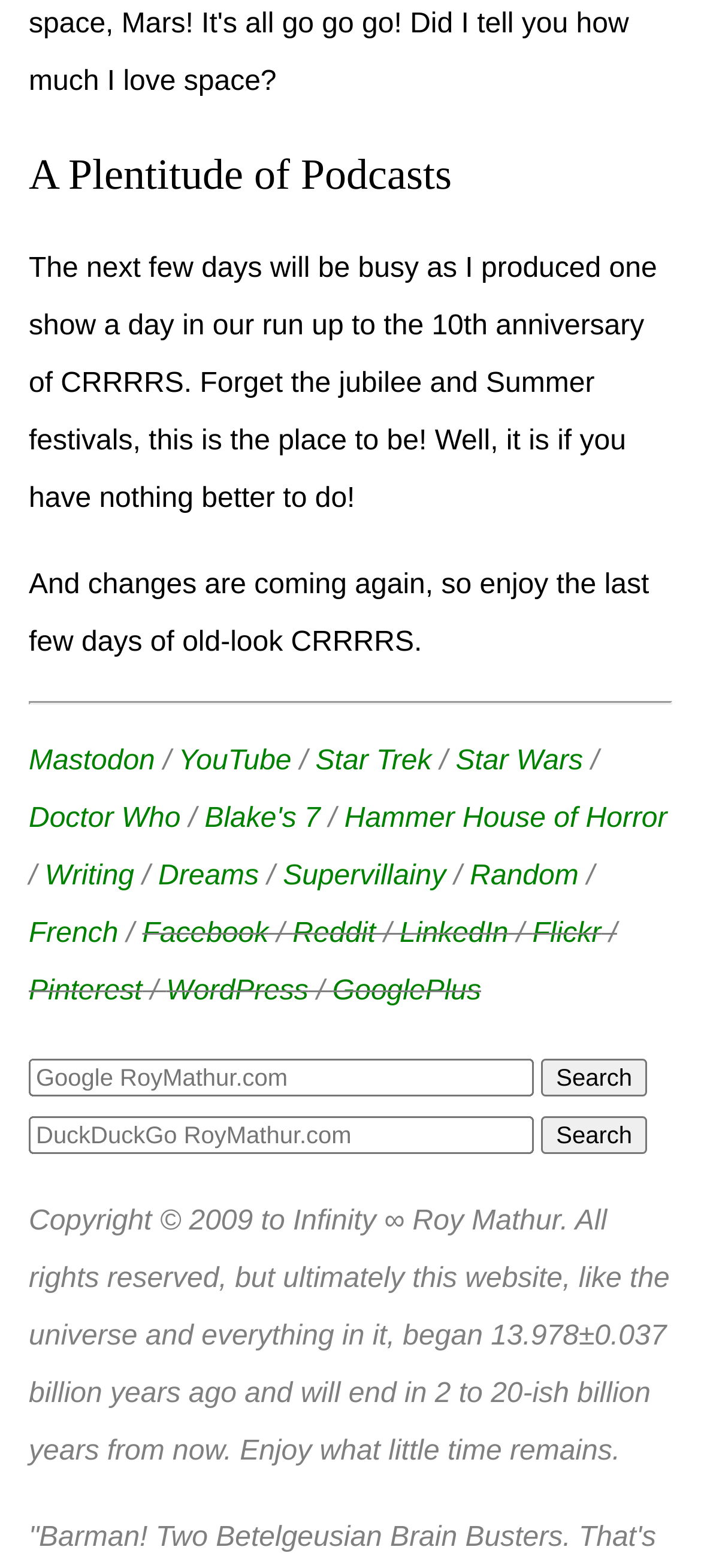Using the provided description: "name="sa" value="Search"", find the bounding box coordinates of the corresponding UI element. The output should be four float numbers between 0 and 1, in the format [left, top, right, bottom].

[0.773, 0.675, 0.922, 0.699]